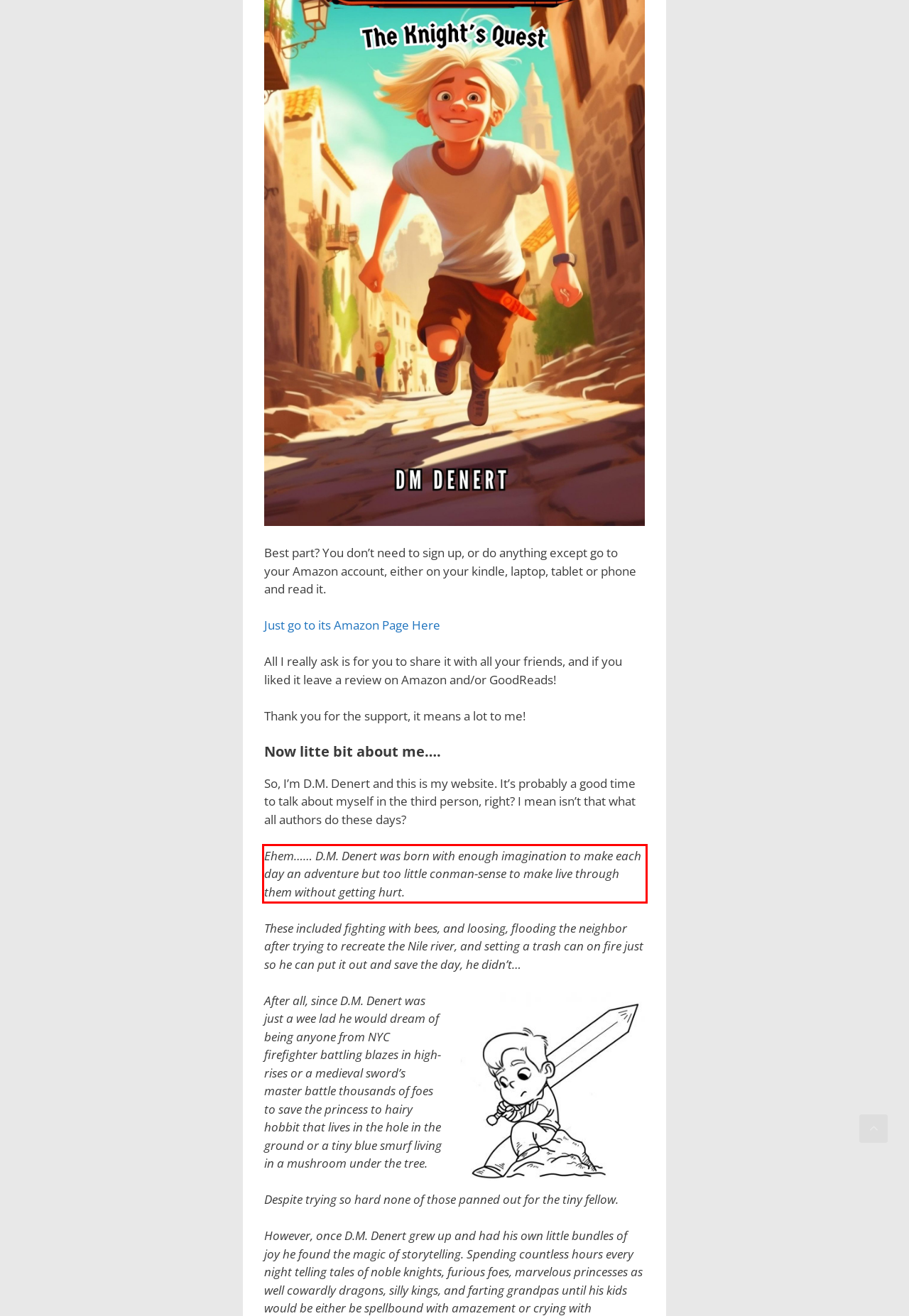From the given screenshot of a webpage, identify the red bounding box and extract the text content within it.

Ehem…… D.M. Denert was born with enough imagination to make each day an adventure but too little conman-sense to make live through them without getting hurt.